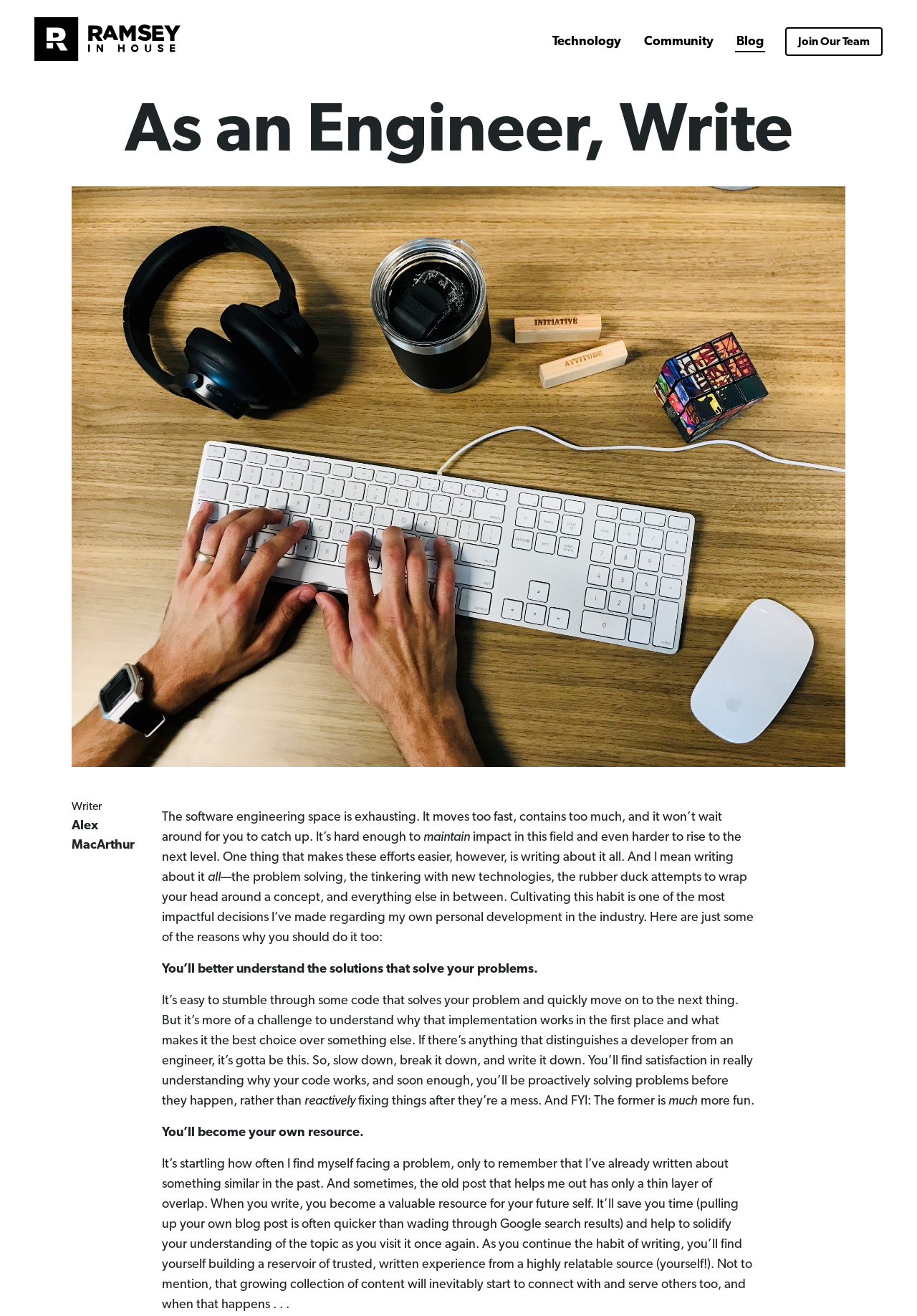What is the main topic of the article?
Could you answer the question with a detailed and thorough explanation?

The article is about how writing has helped the author in their personal development as a software engineer, and it provides reasons why other software engineers should also write about their experiences and knowledge.